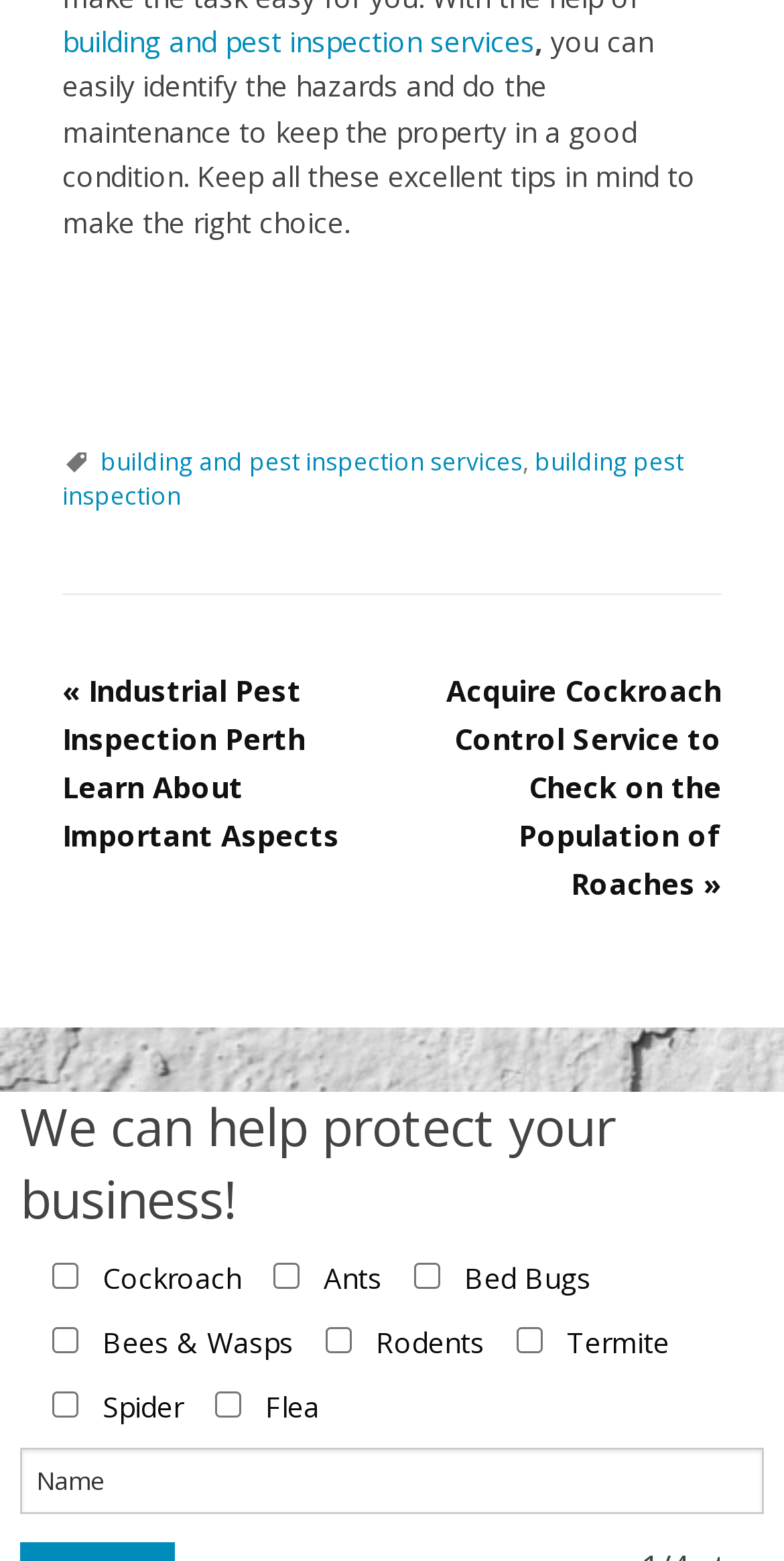Identify the bounding box coordinates of the area you need to click to perform the following instruction: "click on building and pest inspection services".

[0.079, 0.014, 0.682, 0.039]